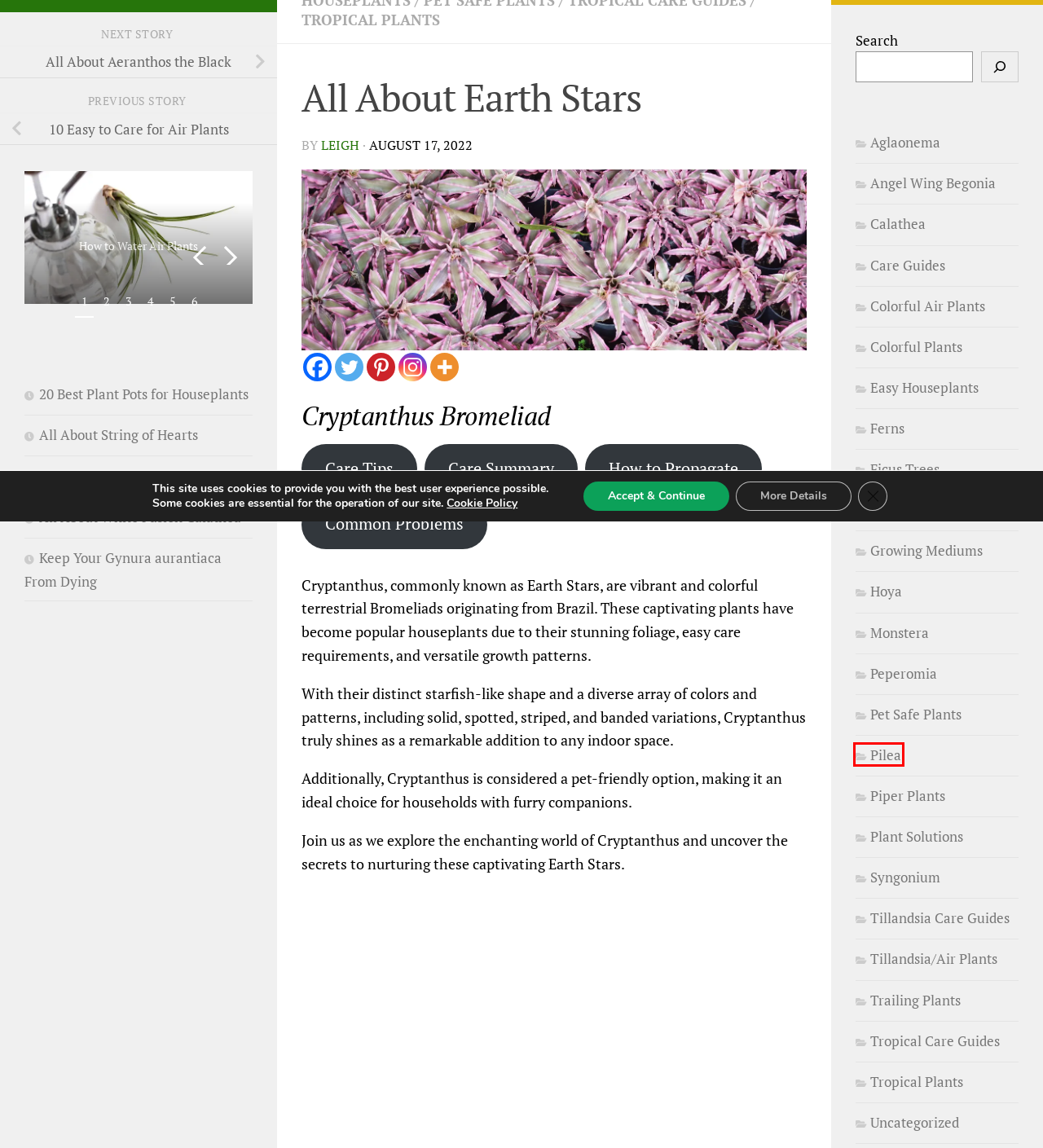Assess the screenshot of a webpage with a red bounding box and determine which webpage description most accurately matches the new page after clicking the element within the red box. Here are the options:
A. 10 Easy Pet Safe Houseplants - All About Houseplants
B. Calathea Archives - All About Houseplants
C. Pilea Archives - All About Houseplants
D. Aglaonema Archives - All About Houseplants
E. Piper Plants Archives - All About Houseplants
F. Uncategorized Archives - All About Houseplants
G. All About Tillandsia Xerographica - All About Houseplants
H. Peperomia Archives - All About Houseplants

C